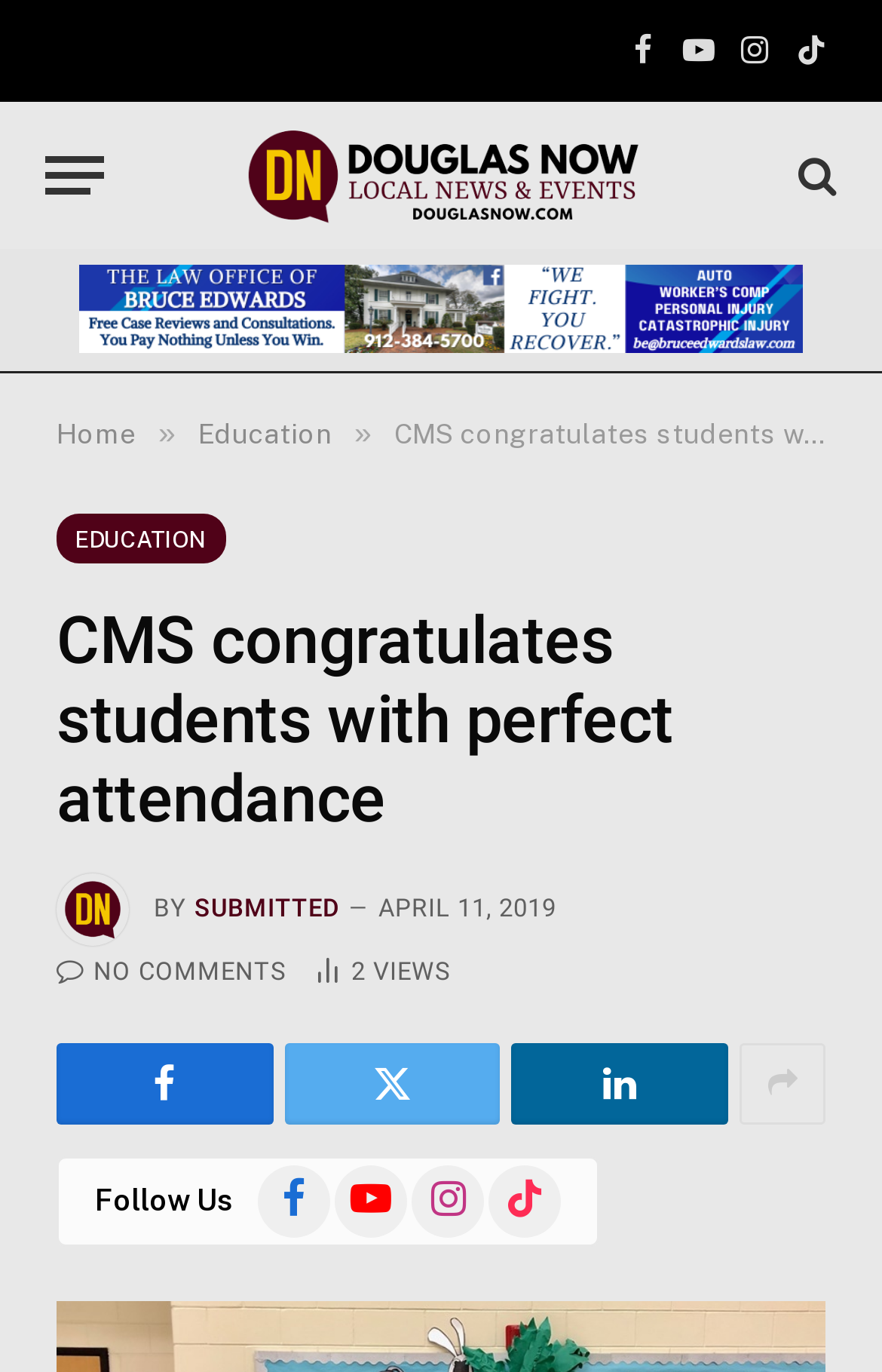Provide the bounding box coordinates for the UI element that is described by this text: "title="Show More Social Sharing"". The coordinates should be in the form of four float numbers between 0 and 1: [left, top, right, bottom].

[0.839, 0.76, 0.936, 0.819]